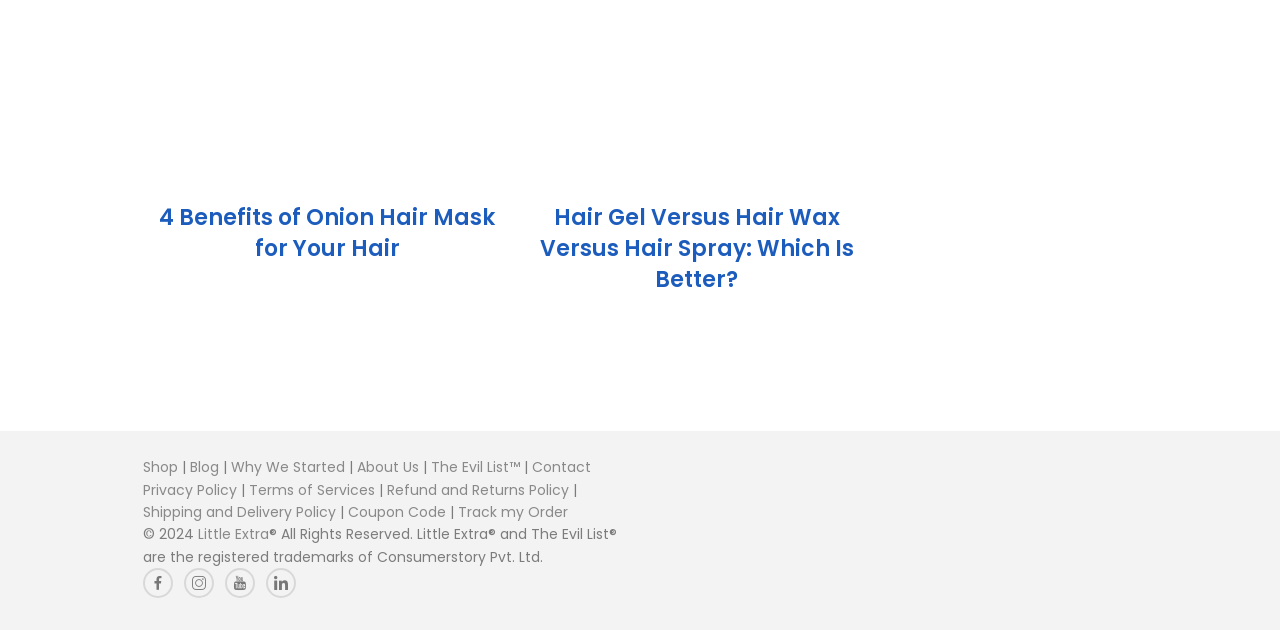Locate the bounding box coordinates of the element that should be clicked to execute the following instruction: "Learn about the benefits of hair gel, wax, and spray".

[0.4, 0.115, 0.634, 0.148]